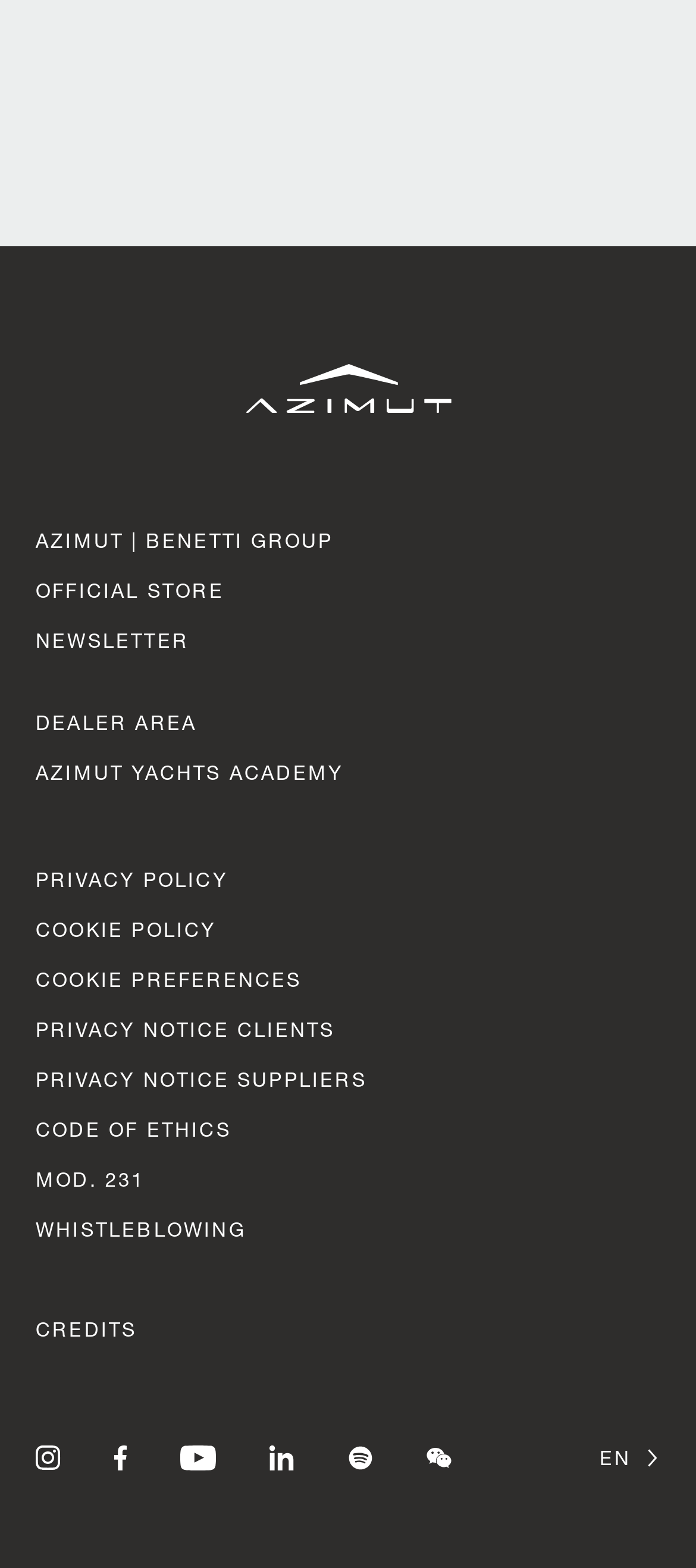How many social media links are there?
Provide a well-explained and detailed answer to the question.

There are five social media links at the bottom of the webpage, including IG, FB, YT, IN, and icons8-spotify (1), each with its corresponding image.